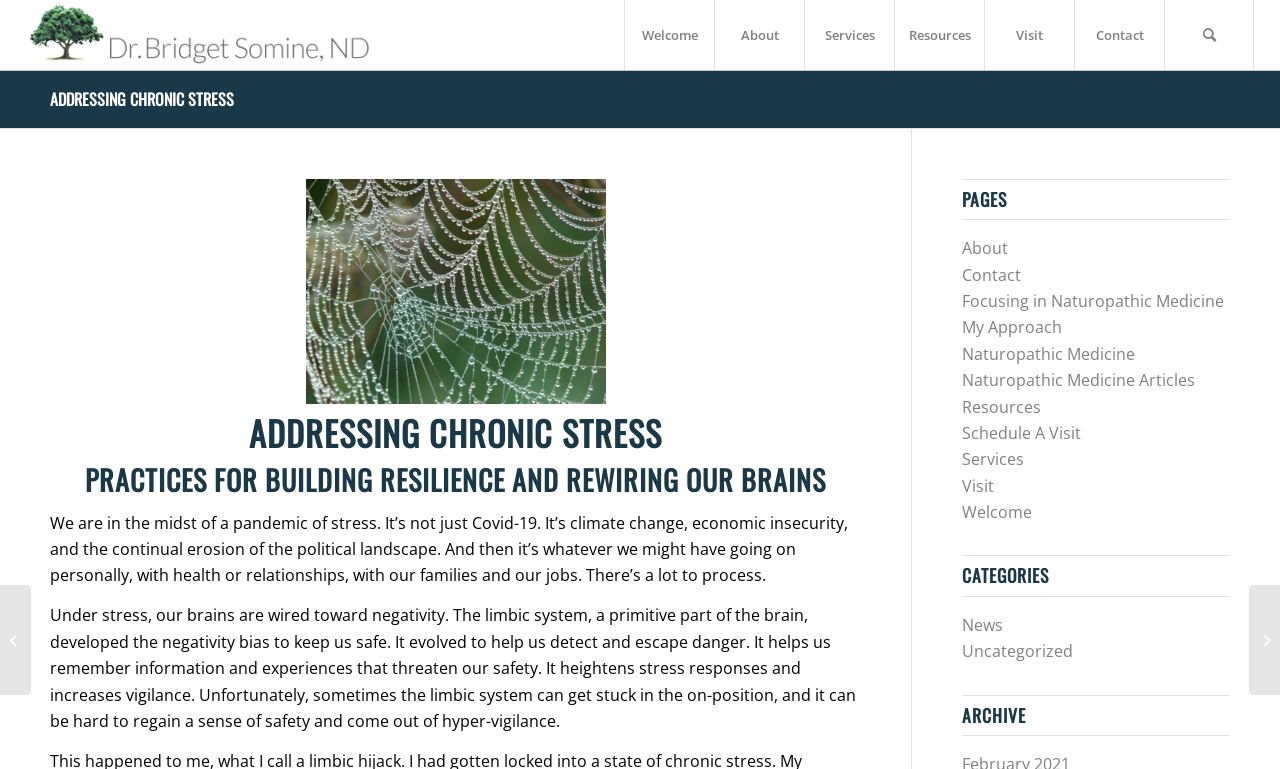Please determine the bounding box of the UI element that matches this description: Schedule A Visit. The coordinates should be given as (top-left x, top-left y, bottom-right x, bottom-right y), with all values between 0 and 1.

[0.752, 0.549, 0.845, 0.577]